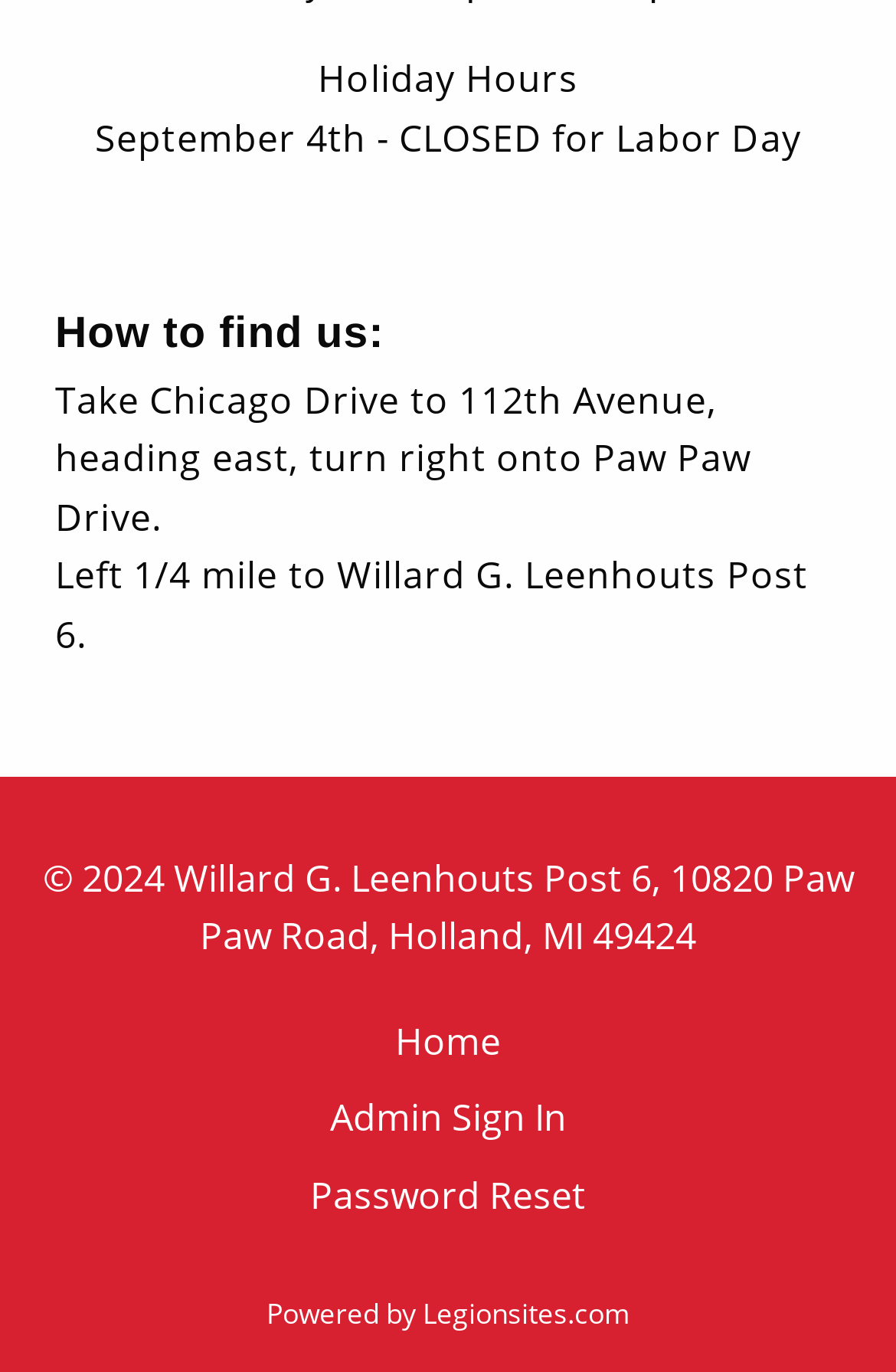Provide a brief response to the question using a single word or phrase: 
What is the holiday on September 4th?

Labor Day